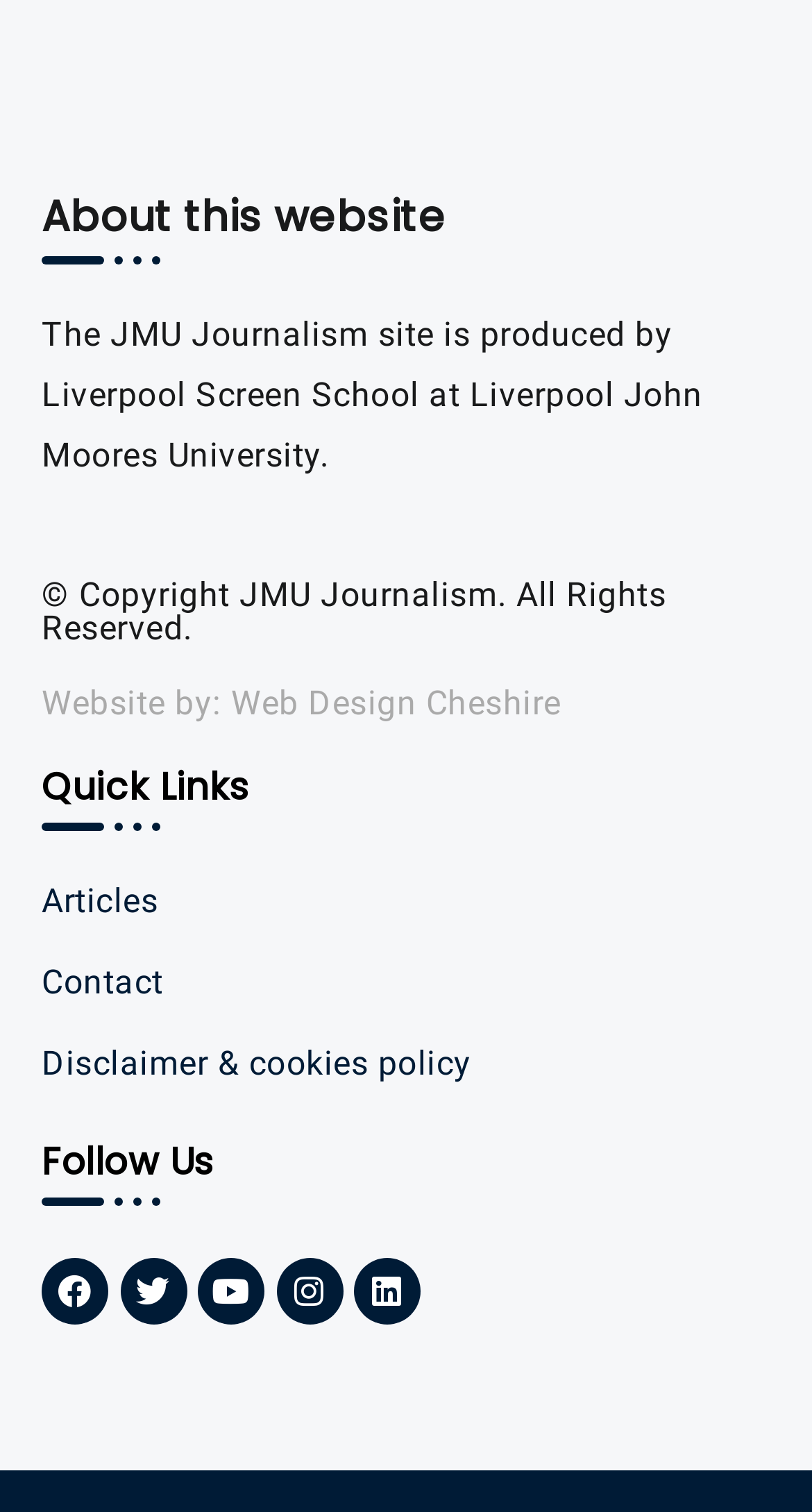Identify the bounding box coordinates of the region that needs to be clicked to carry out this instruction: "Study at Cambridge". Provide these coordinates as four float numbers ranging from 0 to 1, i.e., [left, top, right, bottom].

None